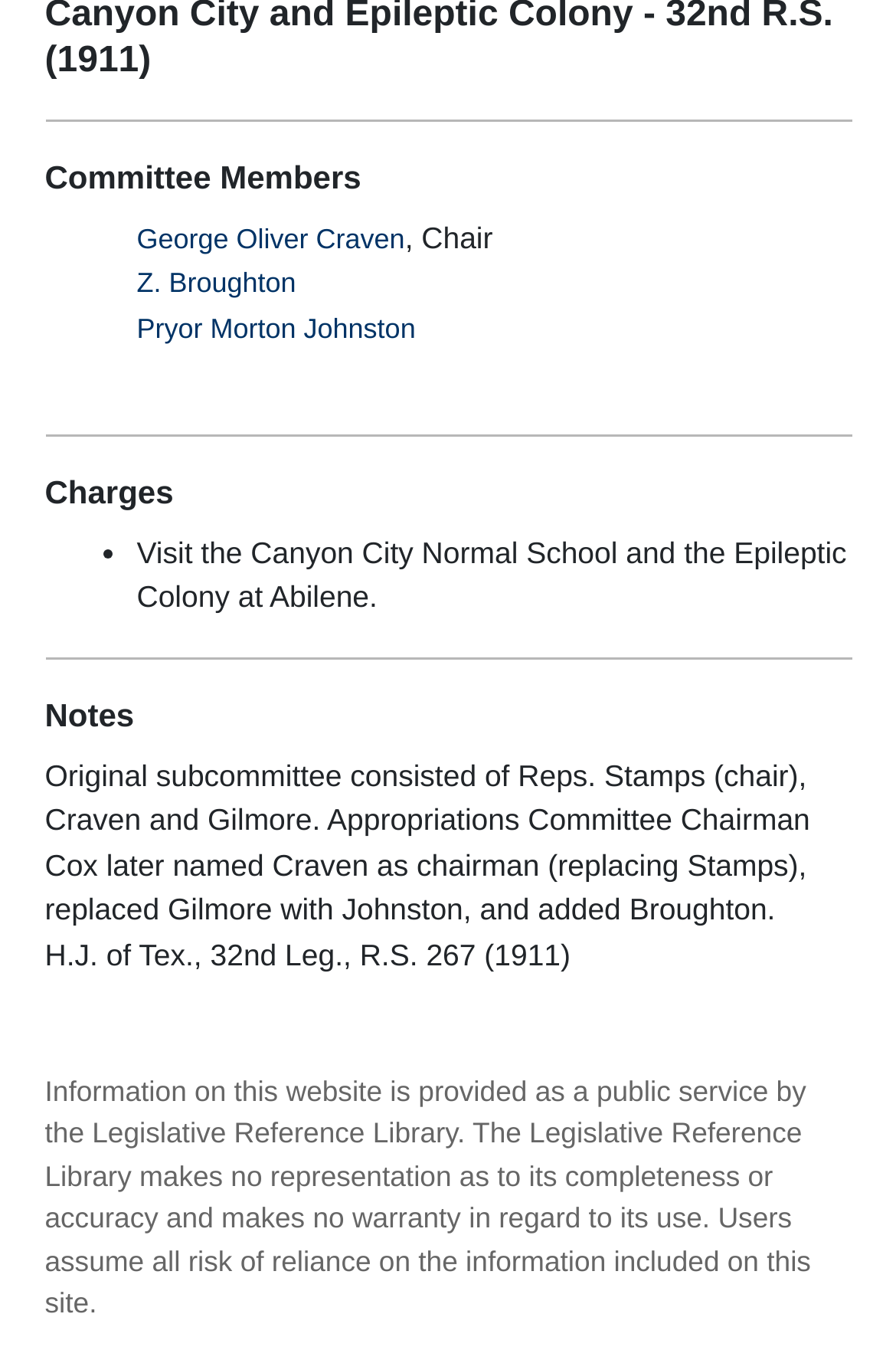Determine the bounding box for the UI element that matches this description: "Z. Broughton".

[0.153, 0.196, 0.33, 0.219]